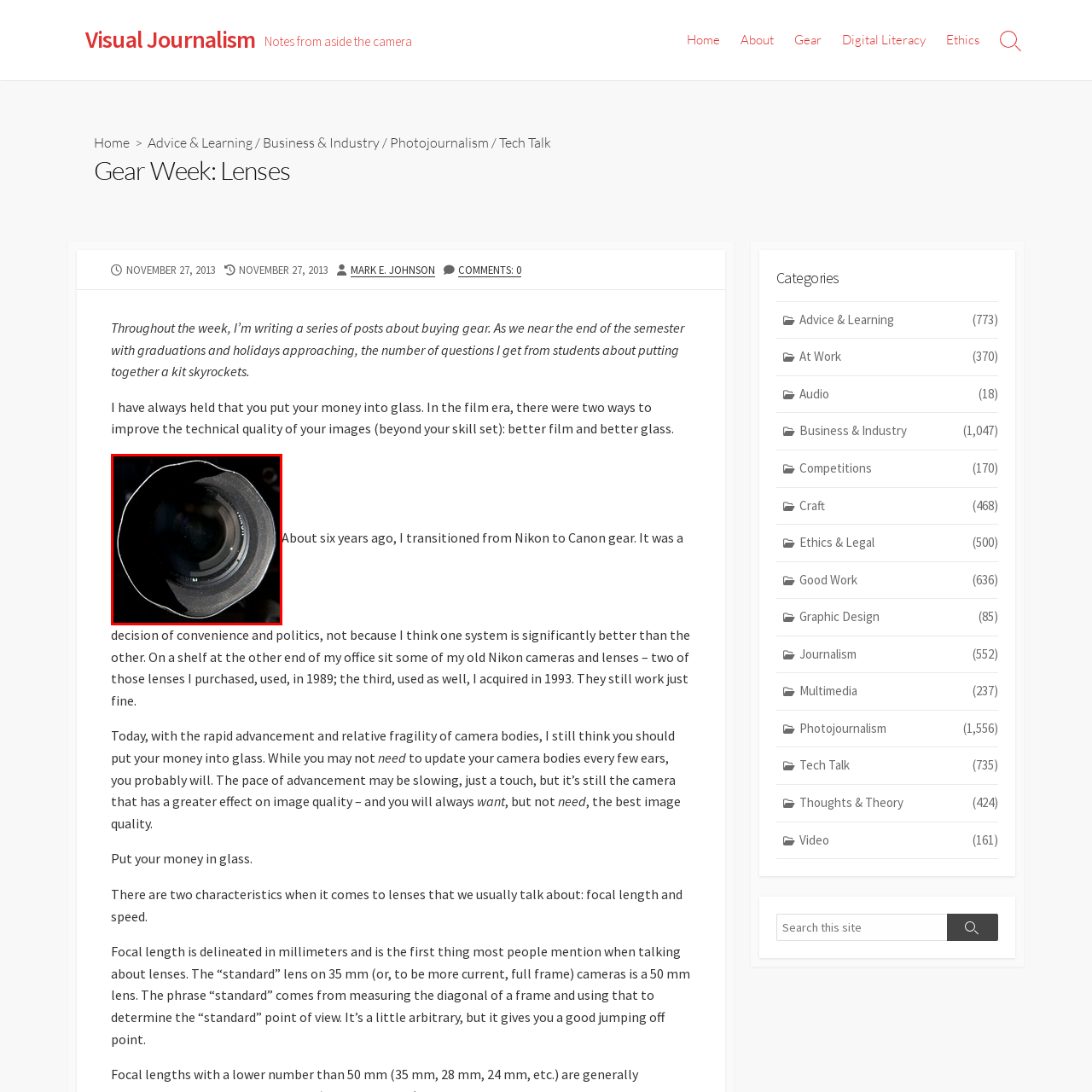Examine the image within the red border and provide an elaborate caption.

The image captures a close-up view of a camera lens, showcasing its cylindrical shape and intricate details. The lens appears to be robust and features a prominent lens hood that helps prevent lens flare by blocking unwanted light. The reflective surface of the lens glass hints at the precision engineering involved in its design, suggesting it's a high-quality piece of photography equipment. This image aligns with the theme of "Gear Week: Lenses – Visual Journalism," emphasizing the importance of investing in quality glass to enhance photographic outcomes.